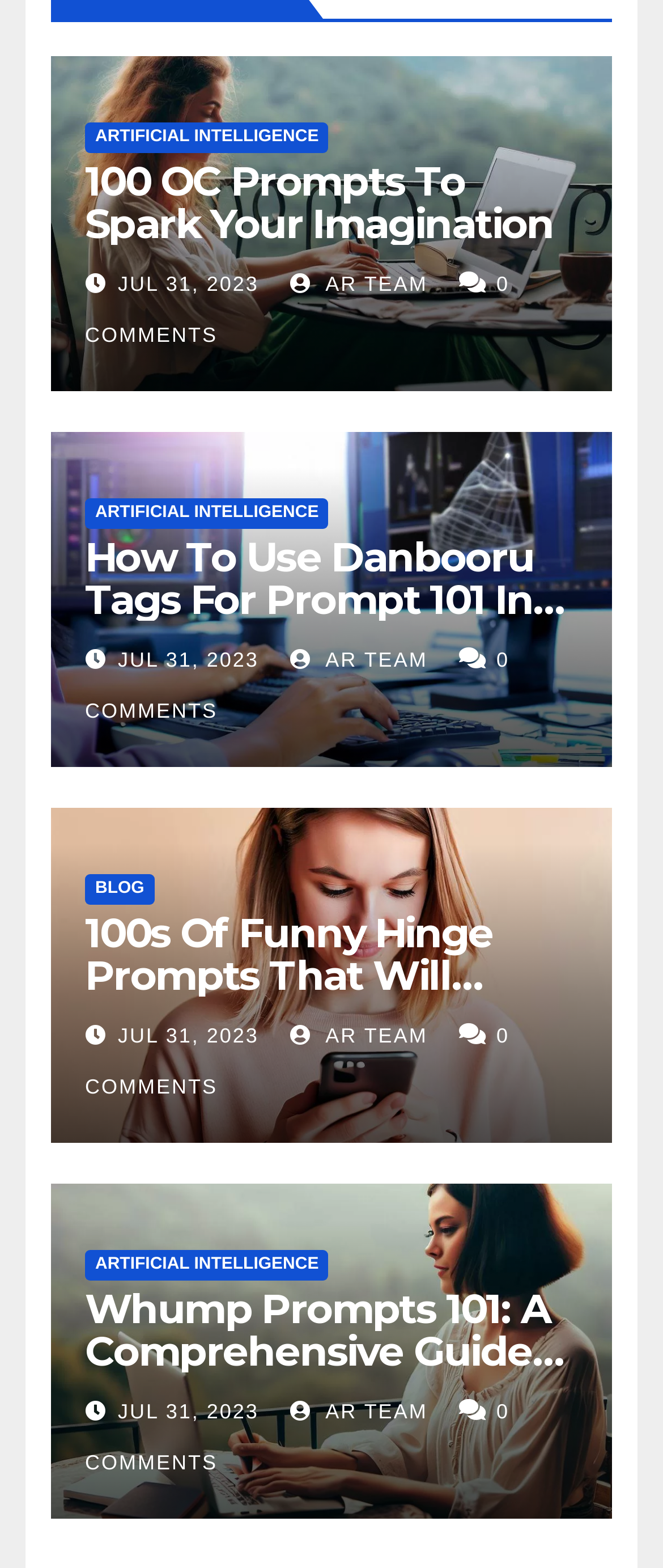From the screenshot, find the bounding box of the UI element matching this description: "parent_node: ARTIFICIAL INTELLIGENCE". Supply the bounding box coordinates in the form [left, top, right, bottom], each a float between 0 and 1.

[0.077, 0.036, 0.923, 0.249]